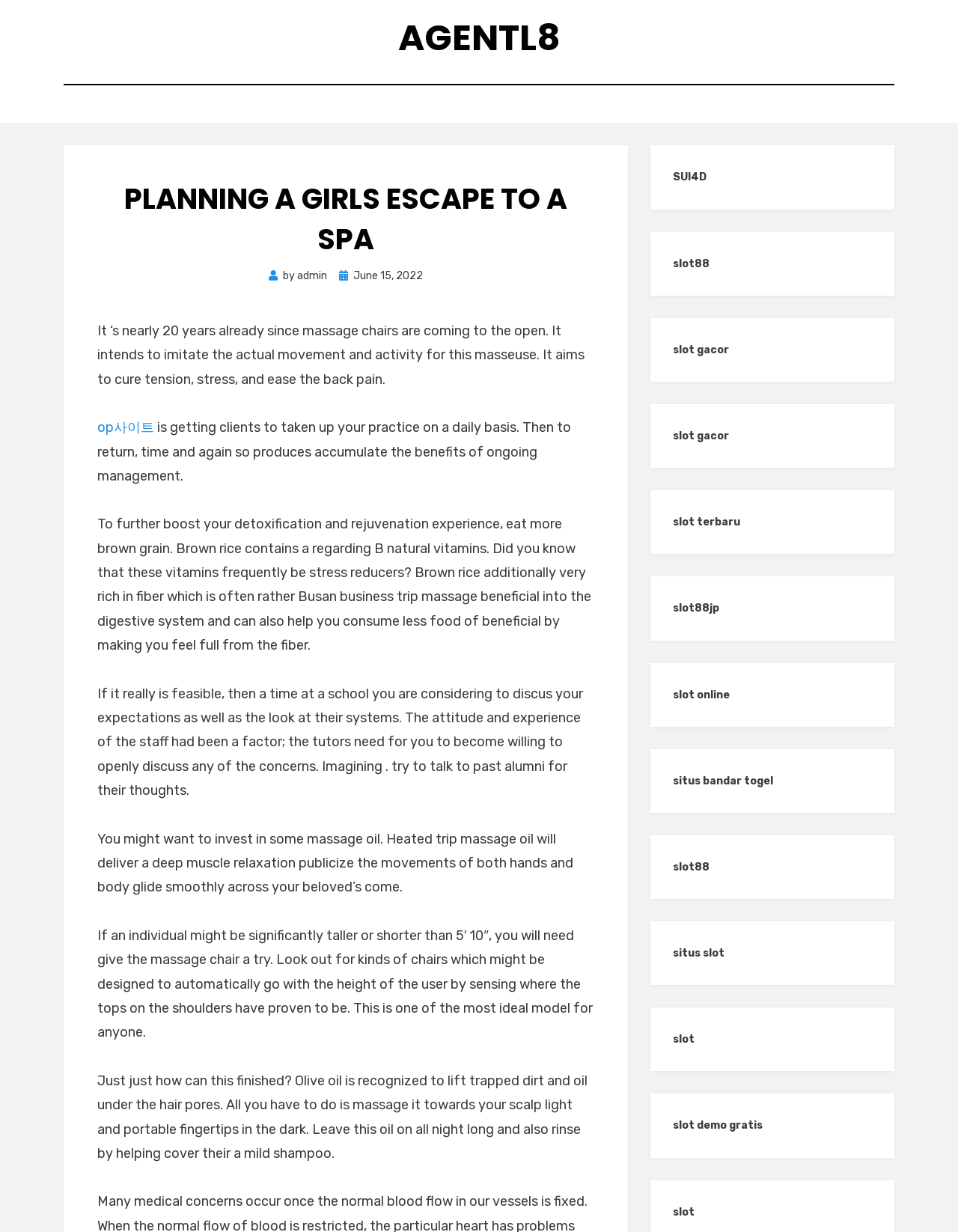Please identify the bounding box coordinates of the element on the webpage that should be clicked to follow this instruction: "Click on the AGENTL8 link". The bounding box coordinates should be given as four float numbers between 0 and 1, formatted as [left, top, right, bottom].

[0.415, 0.01, 0.585, 0.051]